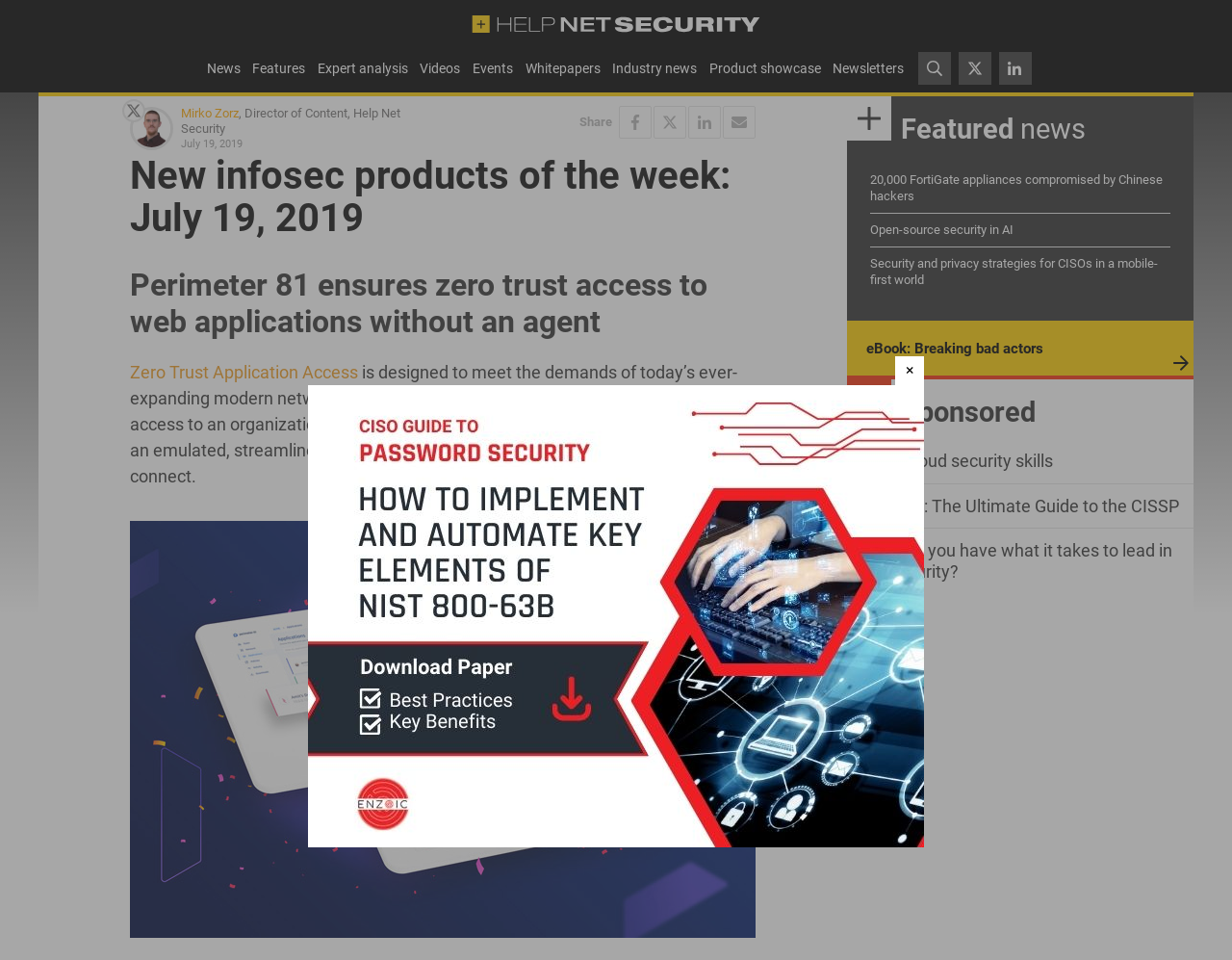Please locate the bounding box coordinates for the element that should be clicked to achieve the following instruction: "Follow Mirko Zorz on Twitter". Ensure the coordinates are given as four float numbers between 0 and 1, i.e., [left, top, right, bottom].

[0.099, 0.103, 0.118, 0.127]